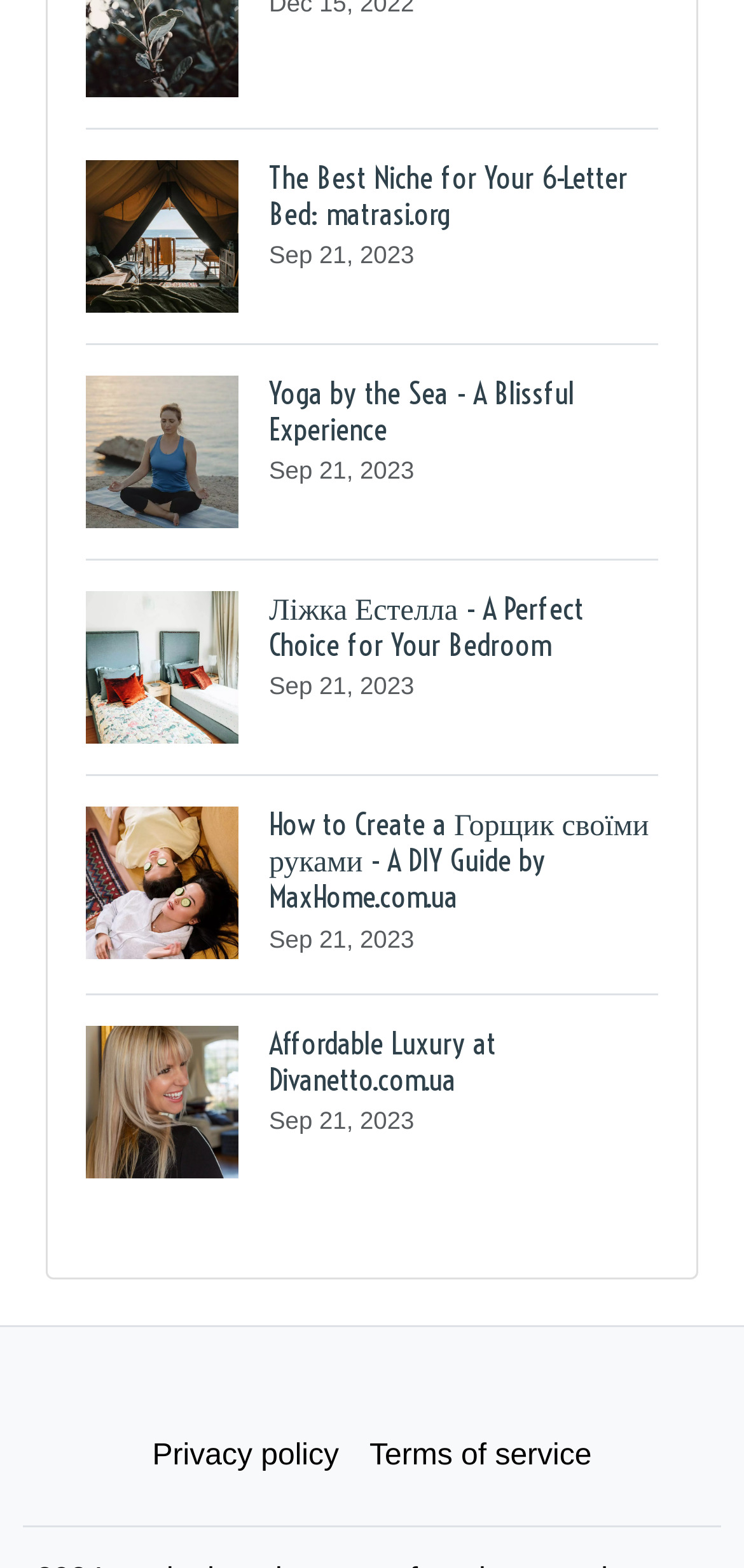Please provide a comprehensive answer to the question below using the information from the image: What is the language of the third article?

The third link on the webpage has a heading 'Ліжка Естелла - A Perfect Choice for Your Bedroom', which contains non-English characters, suggesting that the language of the third article is not English.